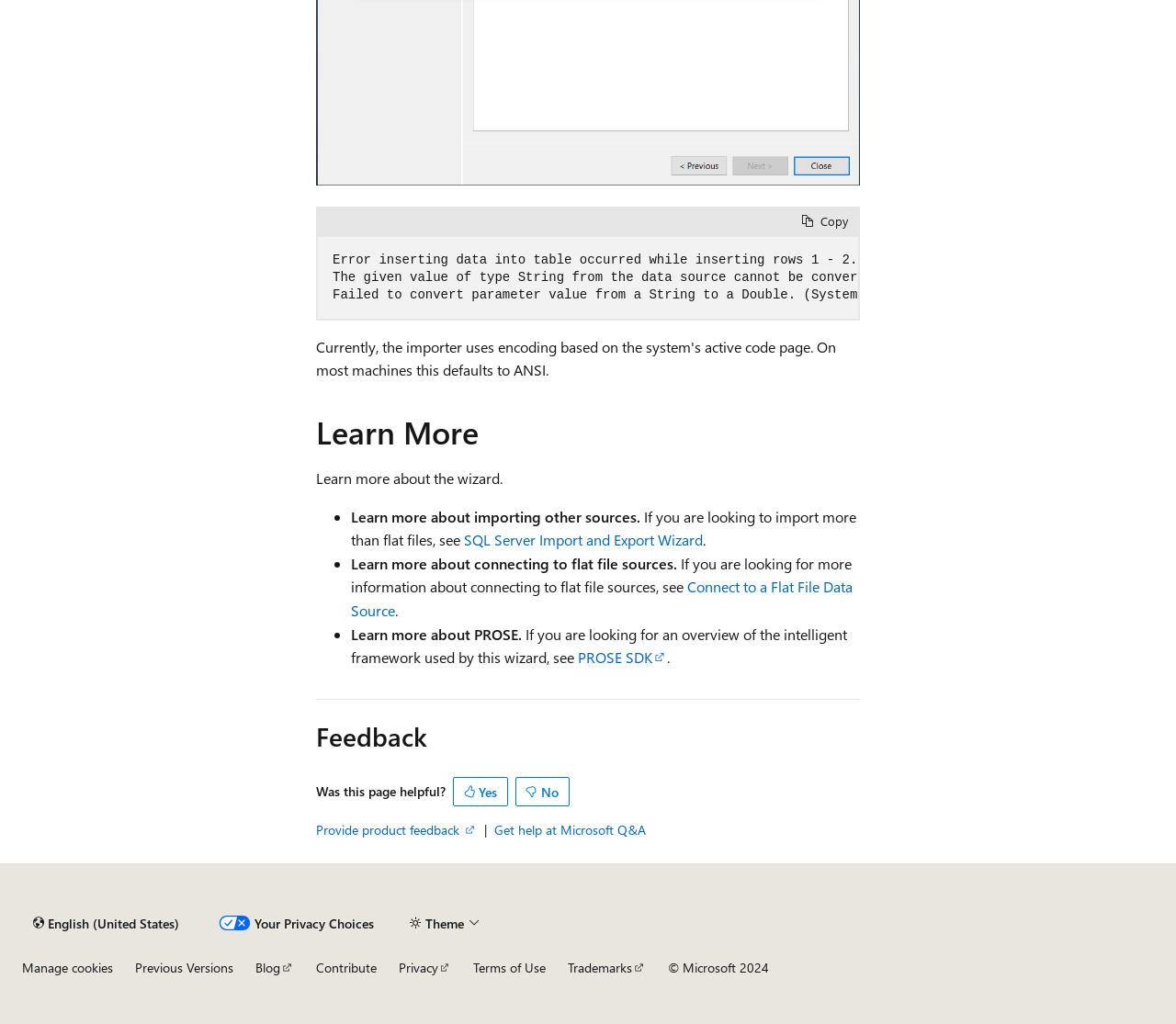What is the copyright year displayed at the bottom of the page?
Using the picture, provide a one-word or short phrase answer.

2024